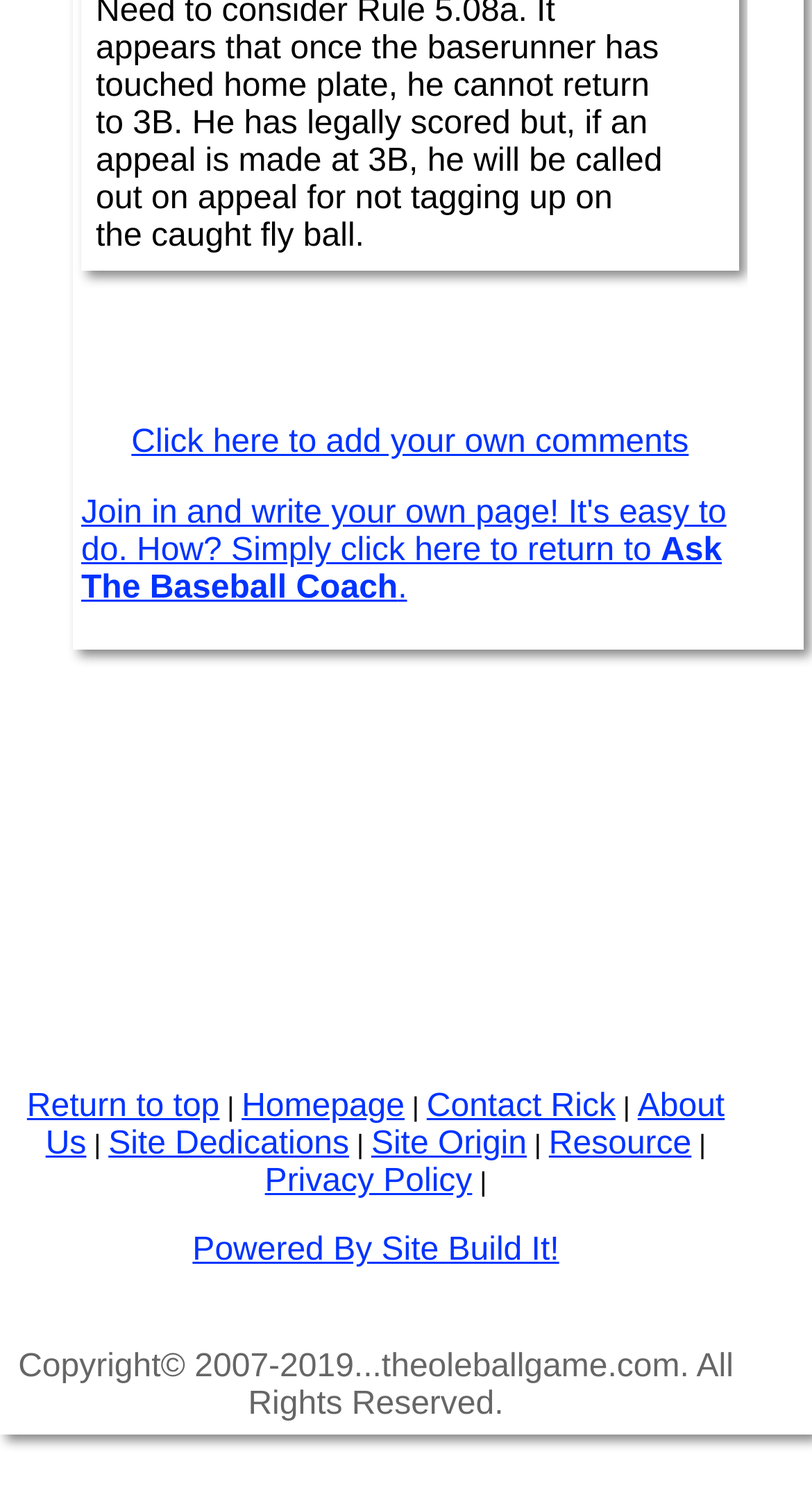Please identify the bounding box coordinates of the element that needs to be clicked to execute the following command: "Return to top". Provide the bounding box using four float numbers between 0 and 1, formatted as [left, top, right, bottom].

[0.033, 0.728, 0.27, 0.751]